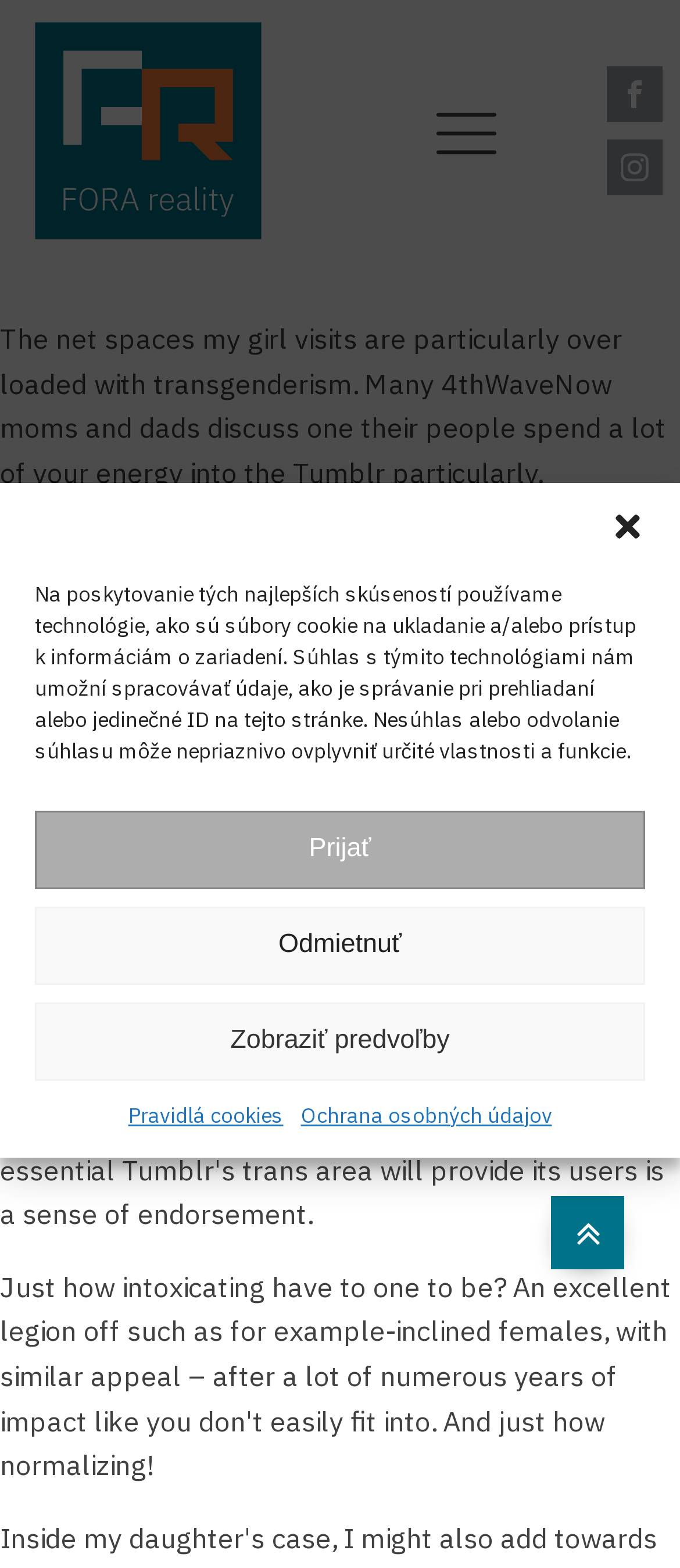What is the topic of discussion on this webpage?
Answer the question with a single word or phrase by looking at the picture.

Transgenderism